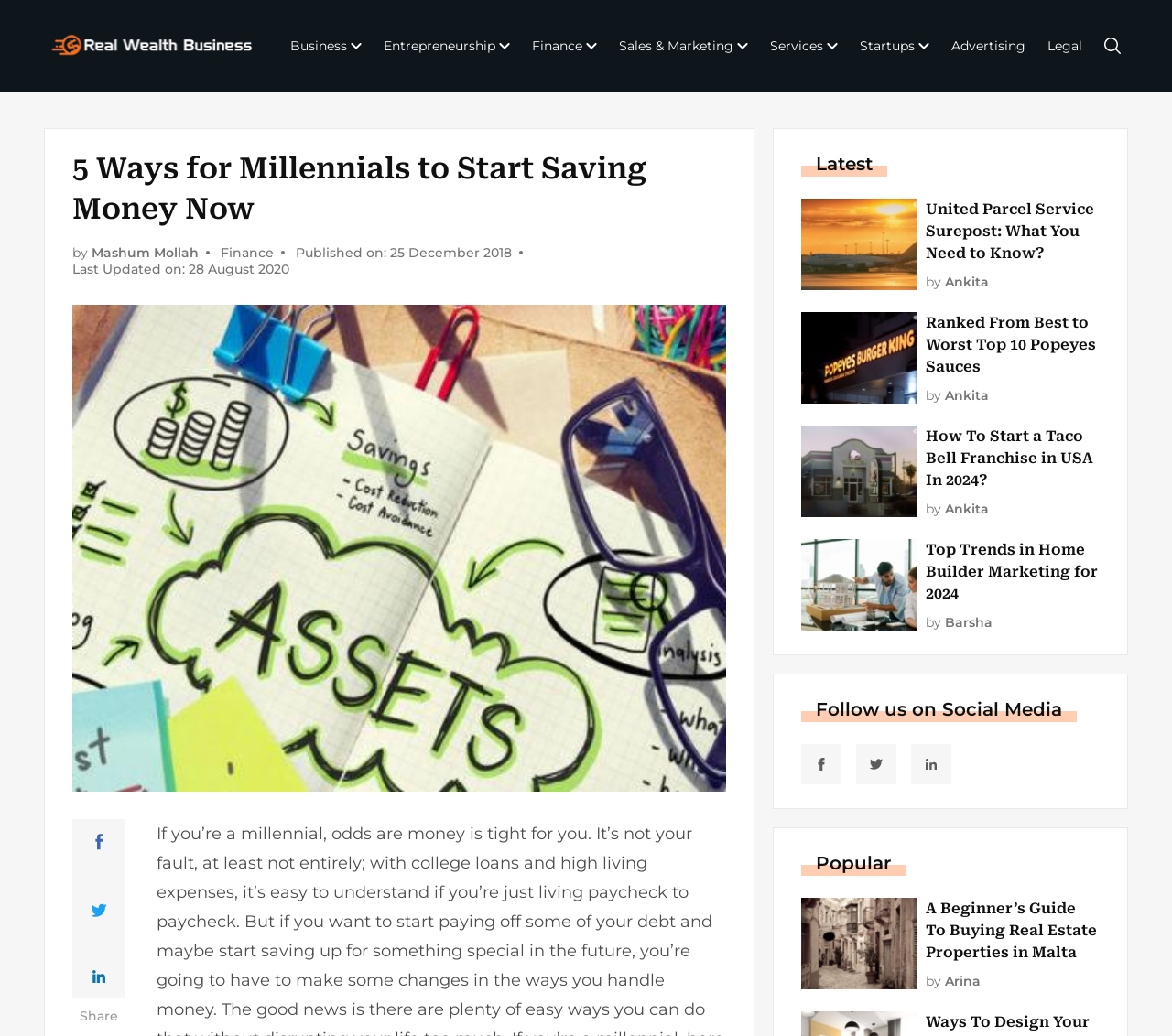Identify the bounding box of the UI component described as: "Sales & Marketing".

[0.522, 0.028, 0.645, 0.06]